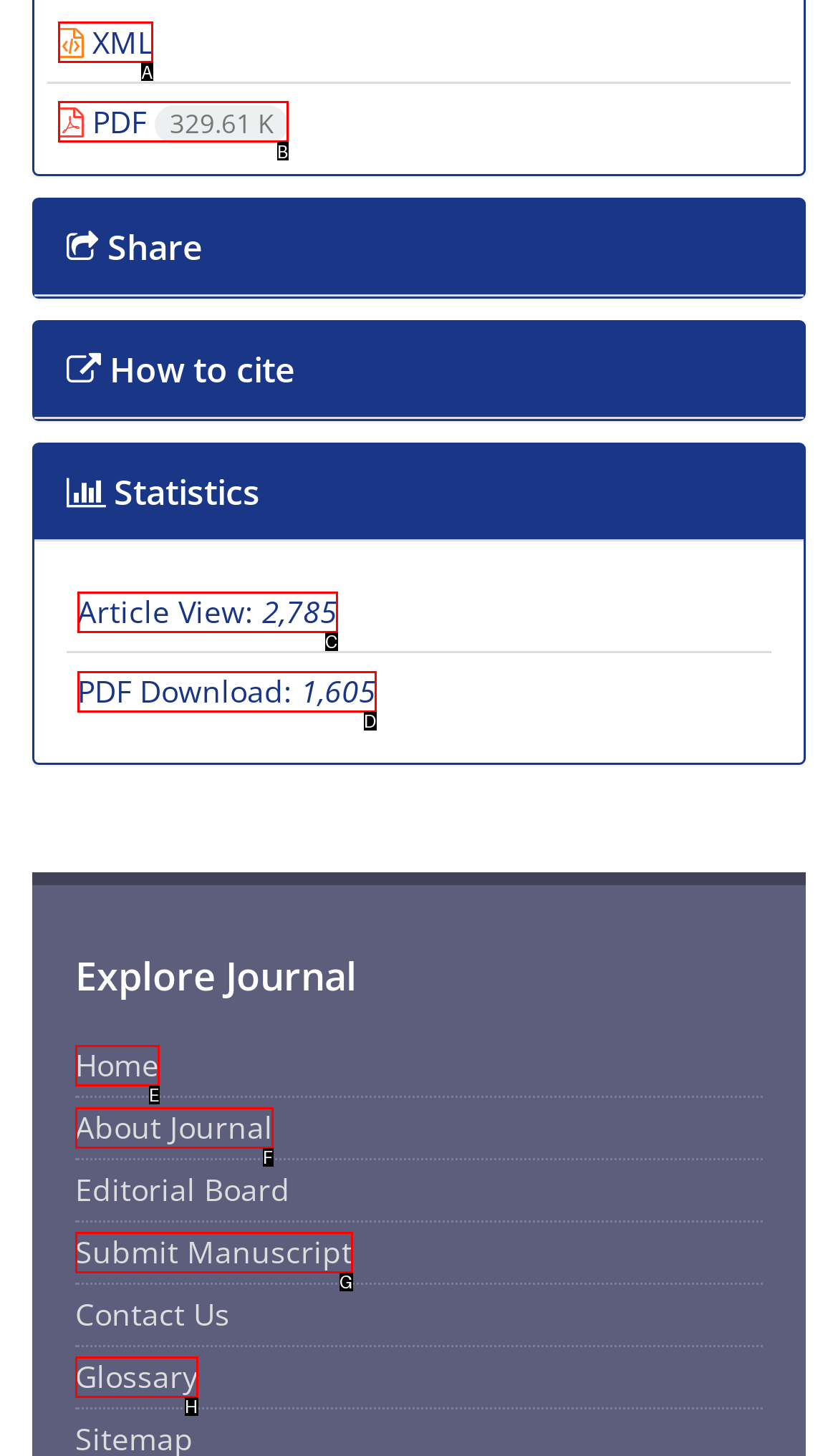Find the option that matches this description: PDF 329.61 K
Provide the matching option's letter directly.

B